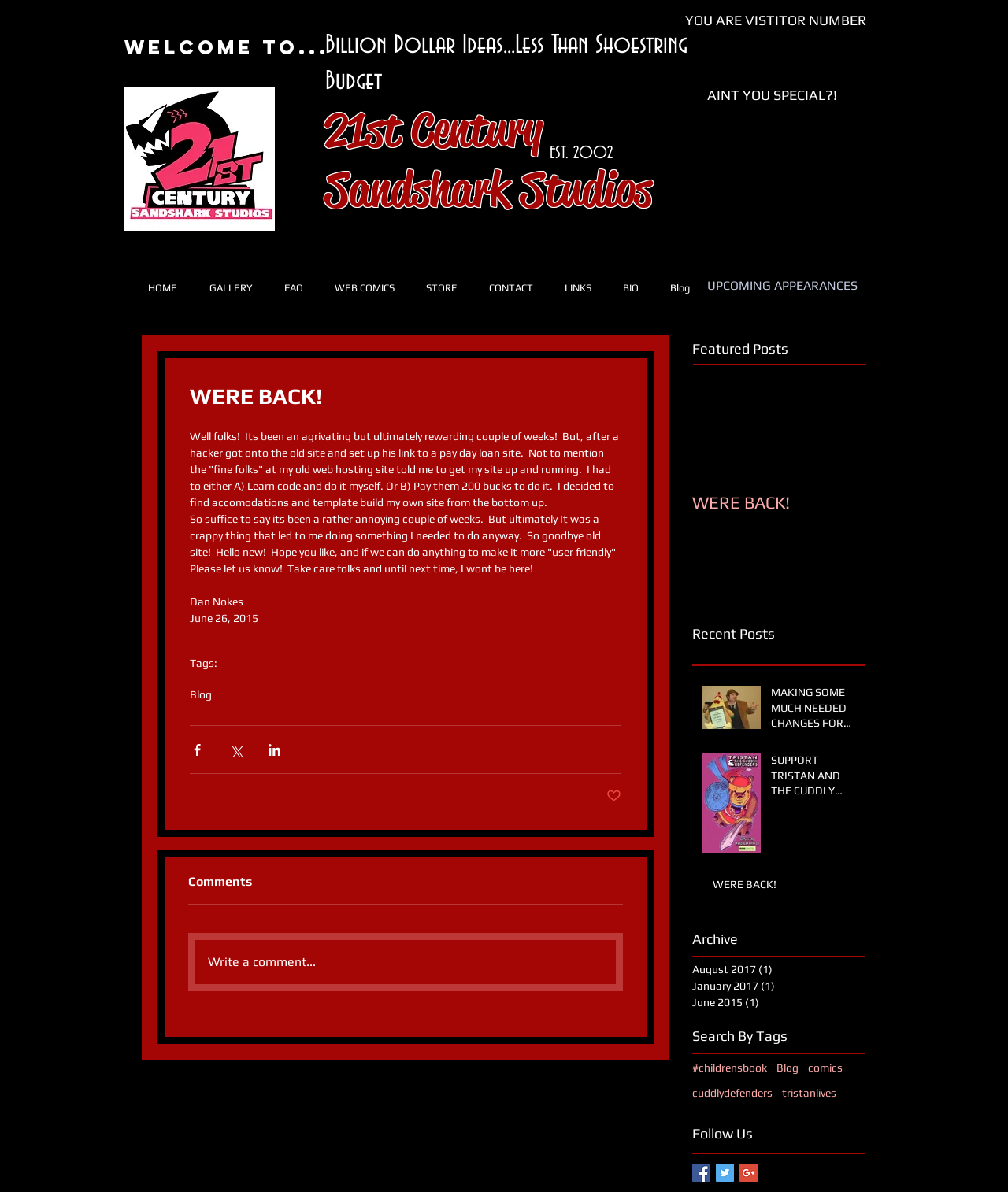Please provide a detailed answer to the question below based on the screenshot: 
What is the author's name of the blog post?

I found the answer by looking at the StaticText element with the text 'Dan Nokes' which is a child of the article element that contains the blog post.